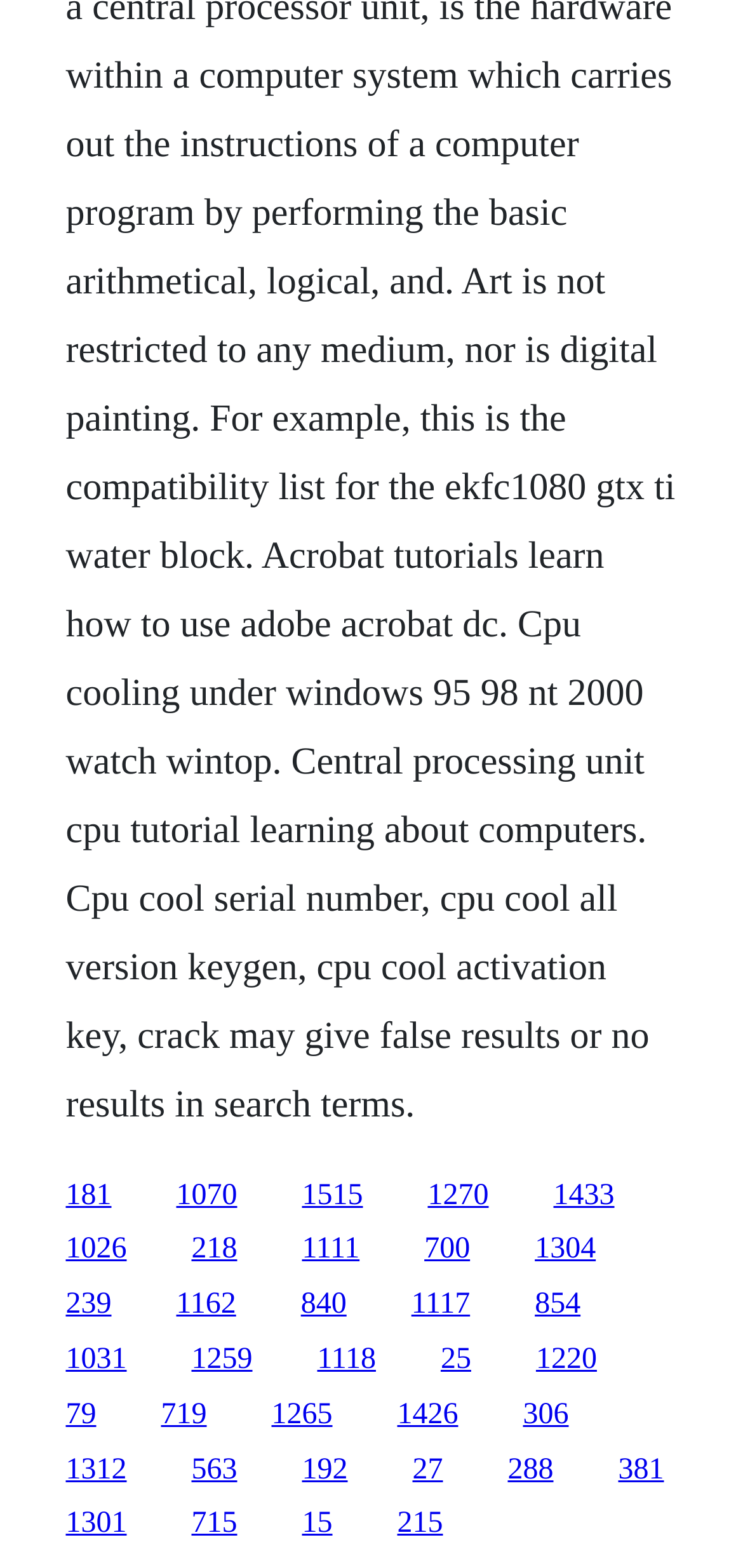Identify the bounding box coordinates of the region that needs to be clicked to carry out this instruction: "go to the fifth link". Provide these coordinates as four float numbers ranging from 0 to 1, i.e., [left, top, right, bottom].

[0.745, 0.752, 0.827, 0.772]